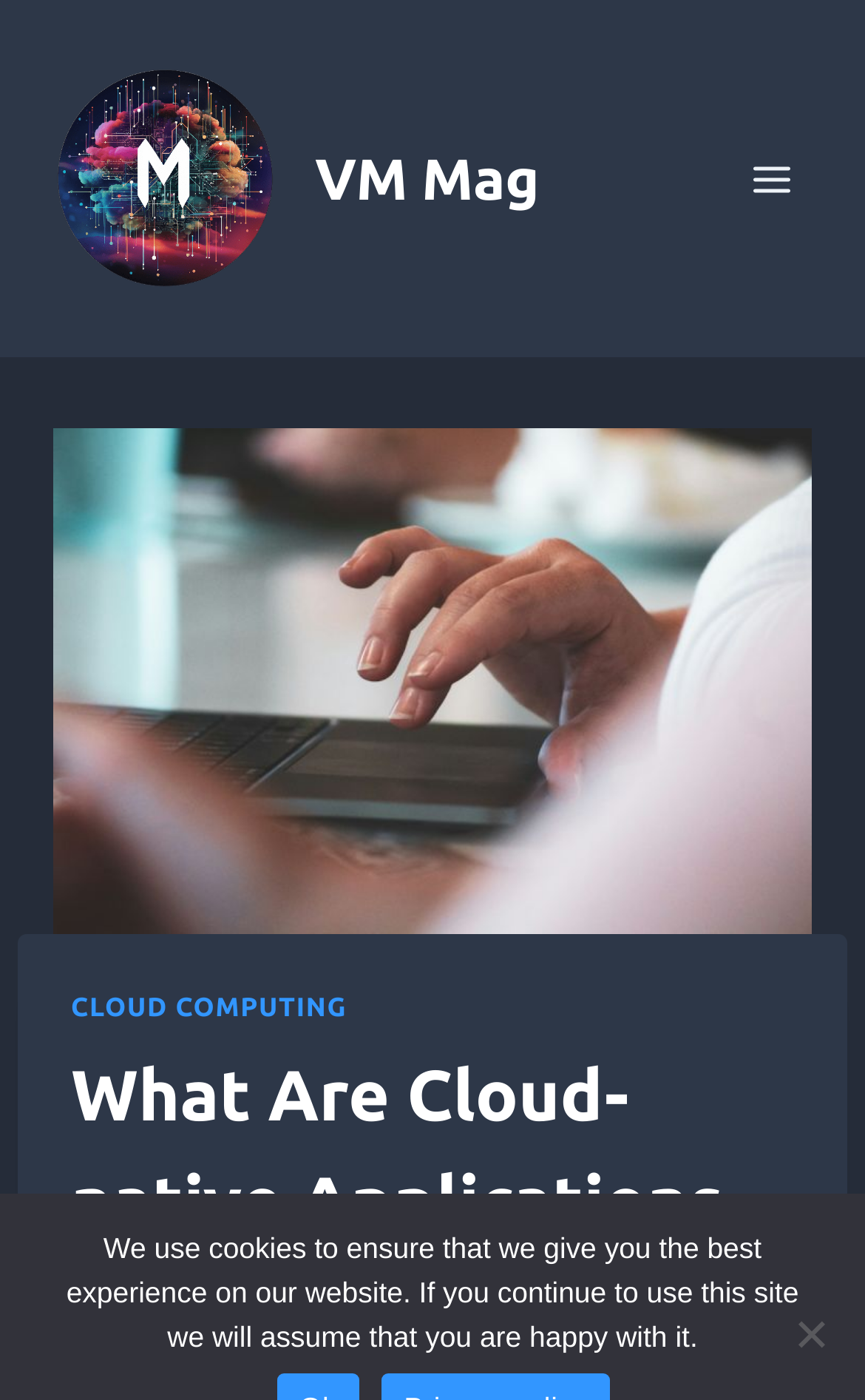Given the element description: "Cloud Computing", predict the bounding box coordinates of the UI element it refers to, using four float numbers between 0 and 1, i.e., [left, top, right, bottom].

[0.082, 0.71, 0.401, 0.731]